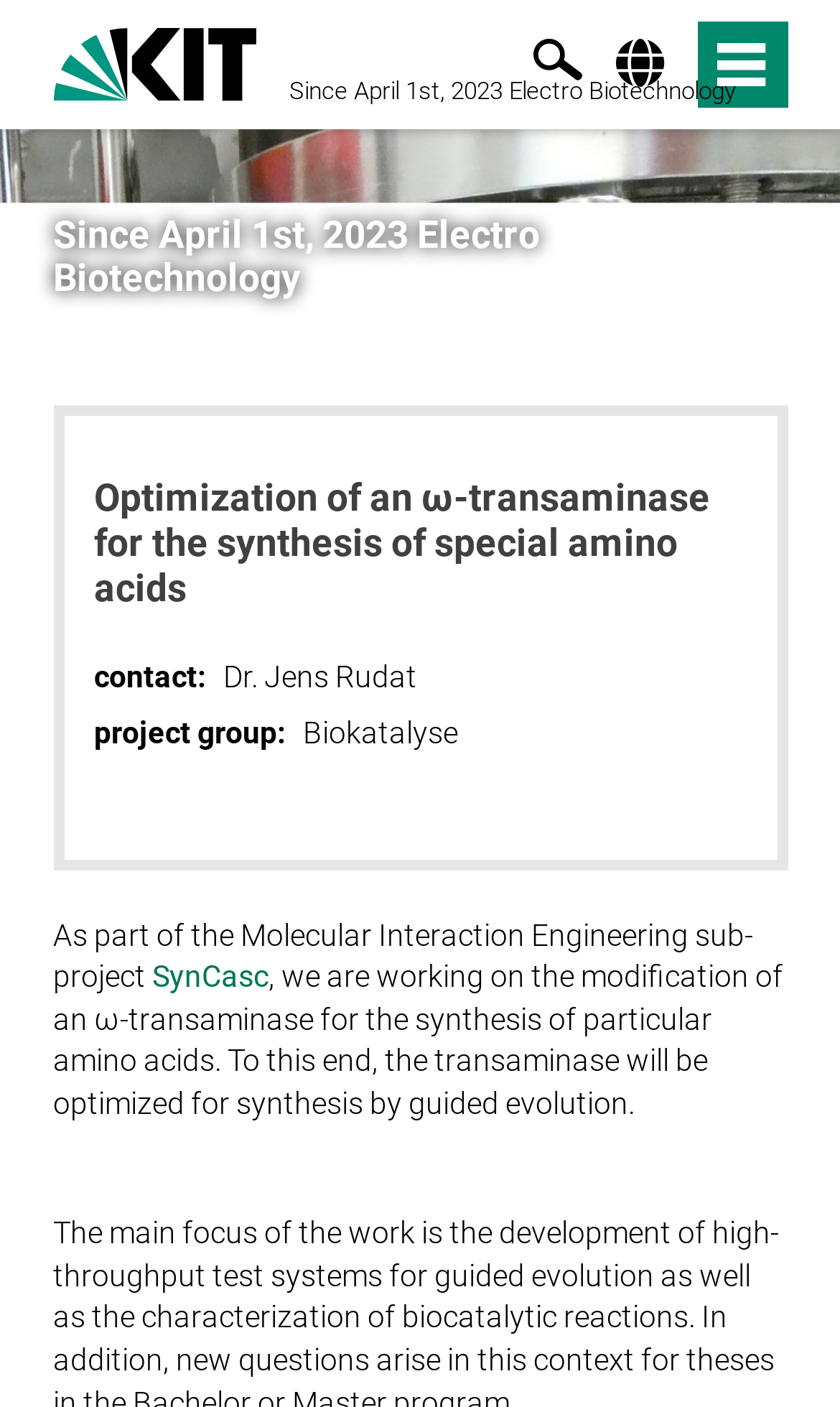Look at the image and answer the question in detail:
What is the name of the institute?

The question is asking for the name of the institute, which can be found in the top-left corner of the webpage, where the logo 'KIT - Karlsruhe Institute of Technology' is located.